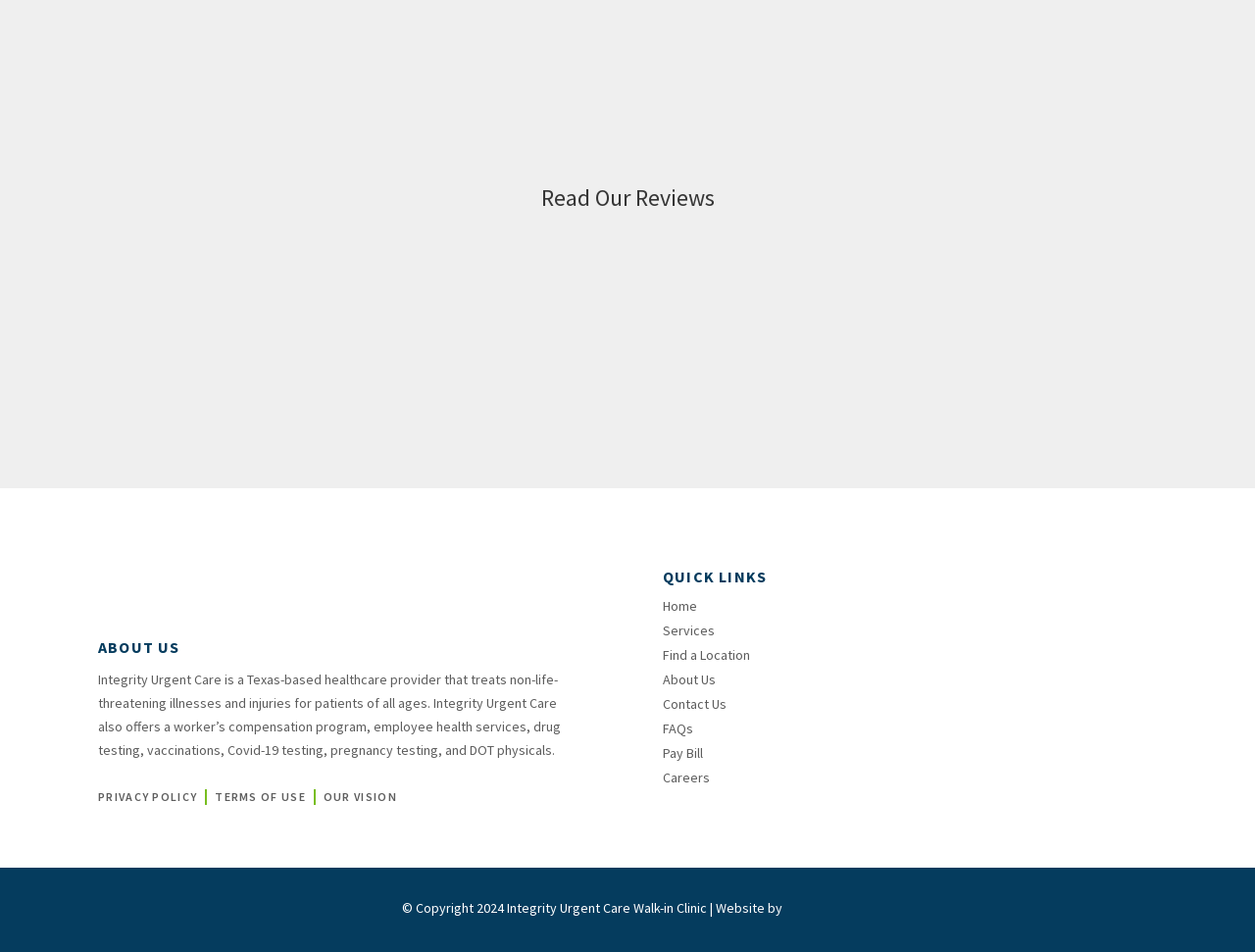Please specify the bounding box coordinates of the area that should be clicked to accomplish the following instruction: "Learn about the company". The coordinates should consist of four float numbers between 0 and 1, i.e., [left, top, right, bottom].

[0.078, 0.671, 0.481, 0.691]